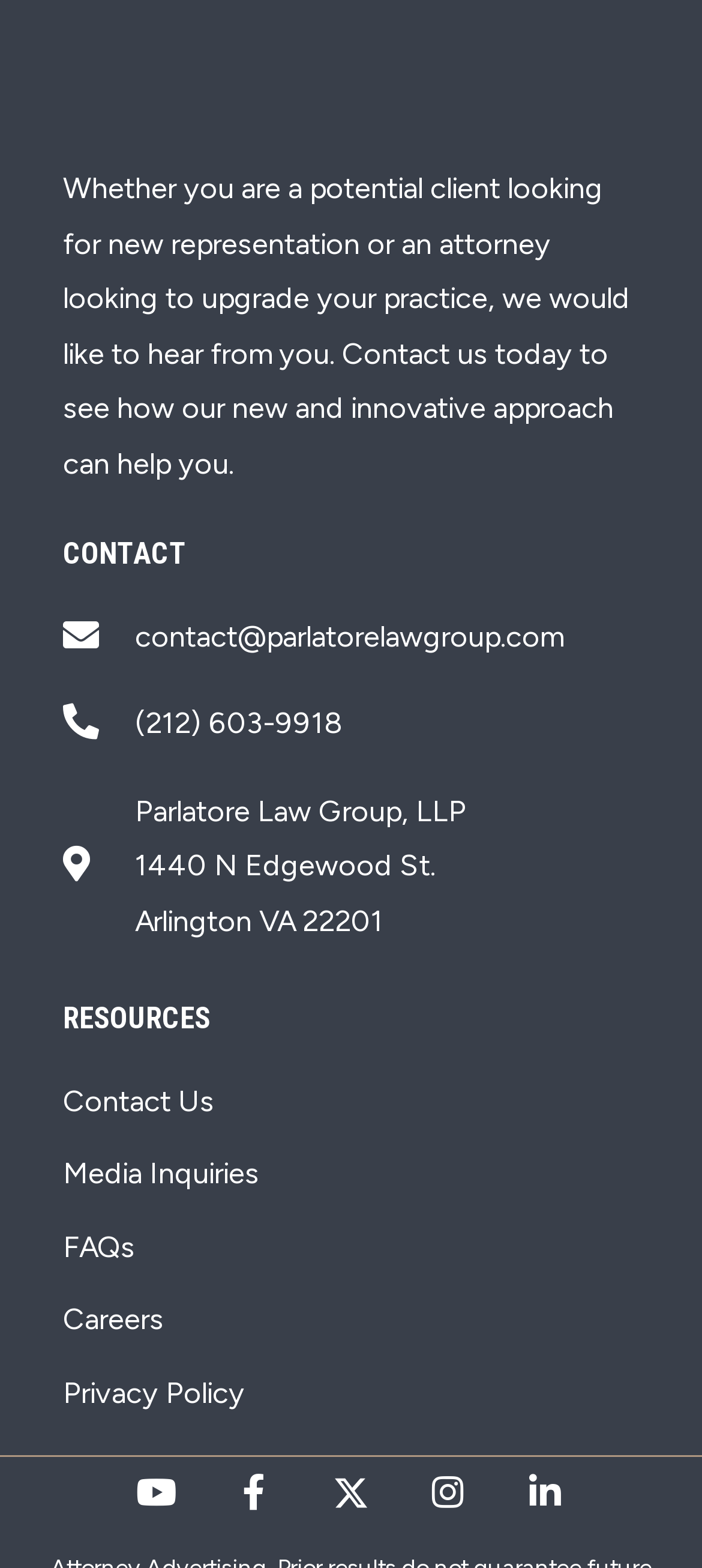What is the phone number to contact Parlatore Law Group?
Please respond to the question with a detailed and well-explained answer.

The phone number can be found in the 'CONTACT' section, which is located at the top of the webpage. It is listed as a link with the text '(212) 603-9918'.